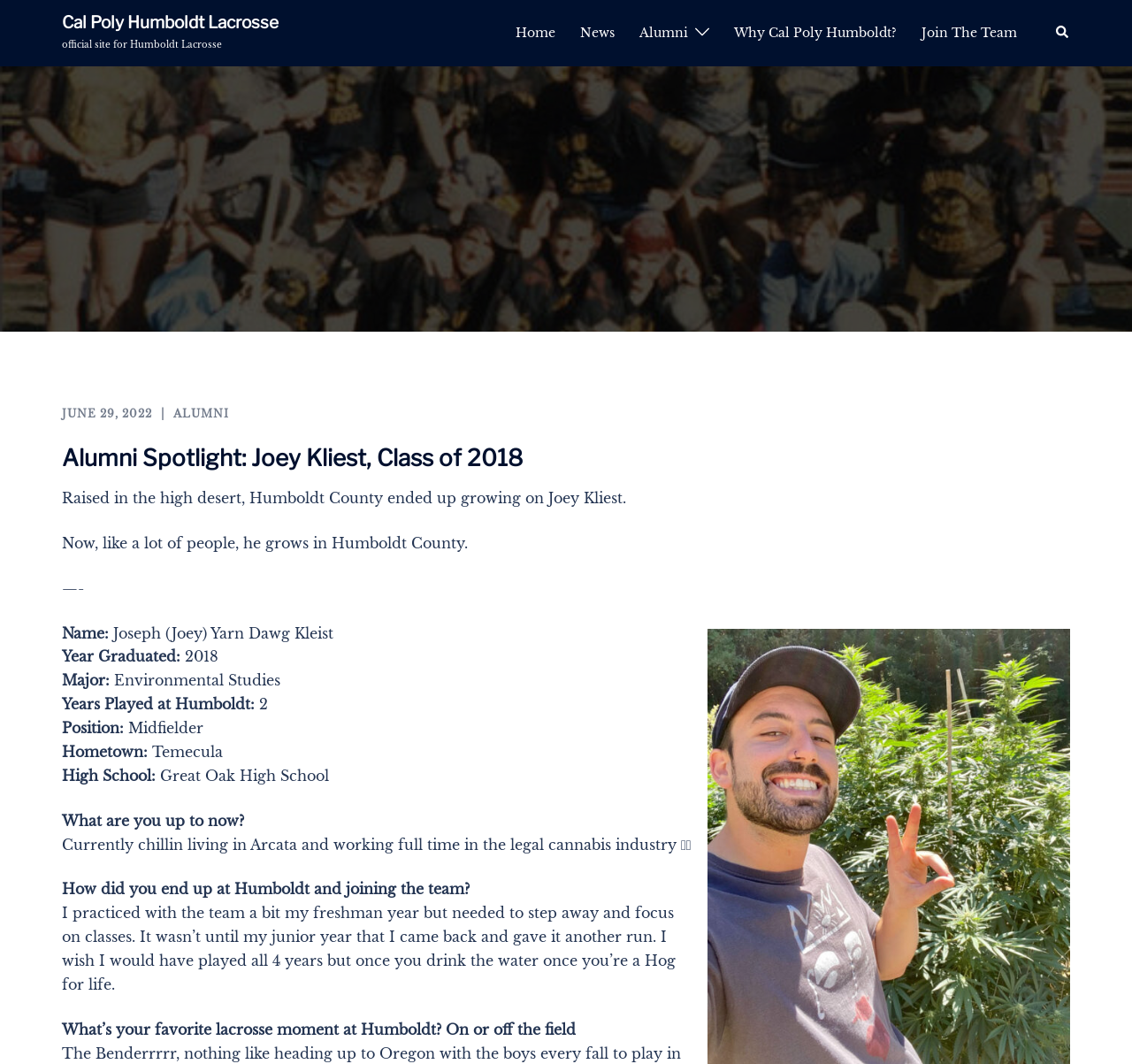Generate the title text from the webpage.

Alumni Spotlight: Joey Kliest, Class of 2018